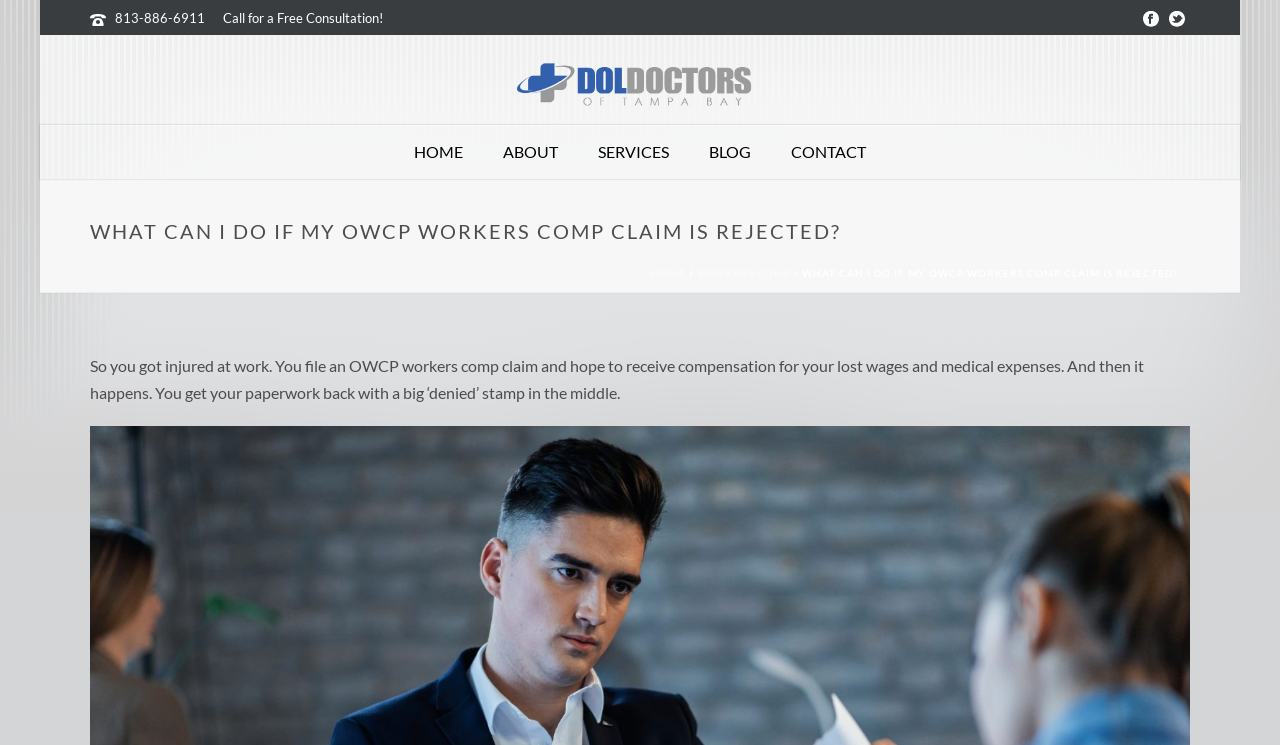Provide an in-depth caption for the webpage.

The webpage is about workers' compensation claims, specifically what to do if a claim is rejected. At the top left, there is a small image and a phone number "813-886-6911" with a call-to-action "Call for a Free Consultation!" next to it. On the top right, there are two small icons, likely social media links.

Below the top section, there is a main heading "WHAT CAN I DO IF MY OWCP WORKERS COMP CLAIM IS REJECTED?" that spans almost the entire width of the page. Underneath the heading, there is a link "Work Injury, Personal Injury, Auto Accident, DOL-OWCP" with an associated image, which is likely a logo or a banner.

The webpage has a navigation menu with links to "HOME", "ABOUT", "SERVICES", "BLOG", and "CONTACT" on the left side, with "SERVICES" having a dropdown menu. There is also a secondary navigation menu at the bottom of the page with links to "HOME" and "WORKERS COMP".

The main content of the webpage starts with a paragraph of text that explains the situation of getting a workers' compensation claim denied. The text is divided into several lines, making it easy to read.